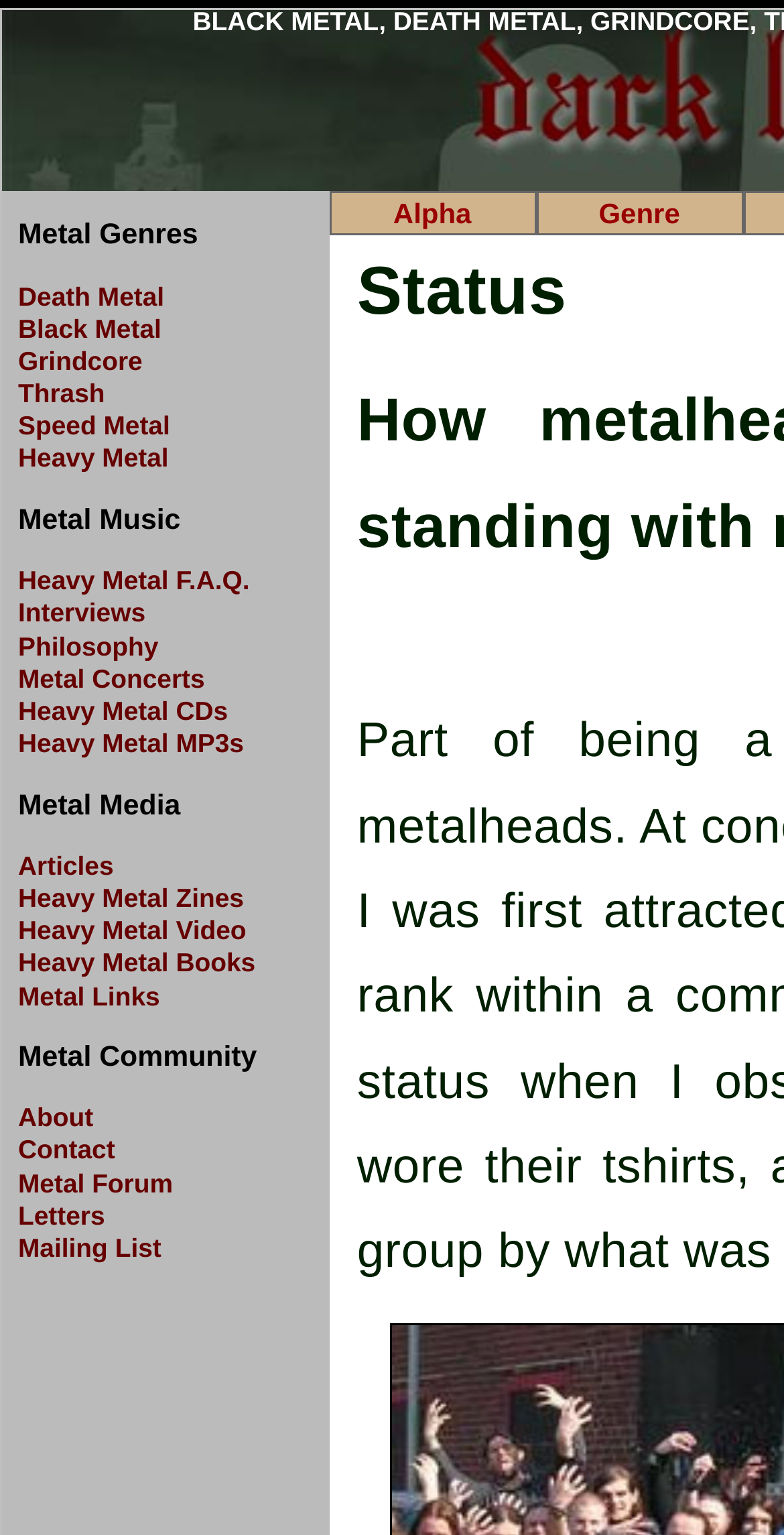Locate the bounding box coordinates of the area that needs to be clicked to fulfill the following instruction: "Explore Metal Media". The coordinates should be in the format of four float numbers between 0 and 1, namely [left, top, right, bottom].

[0.023, 0.514, 0.23, 0.535]